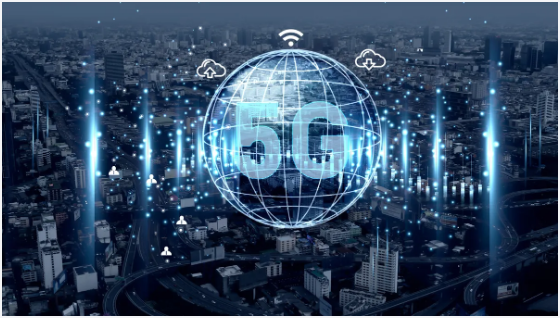What is the backdrop of the image?
Using the image as a reference, give an elaborate response to the question.

The image features a panoramic view of an urban landscape as its backdrop, which includes roads and buildings, reinforcing the impact of 5G technology on smart cities and modern living.